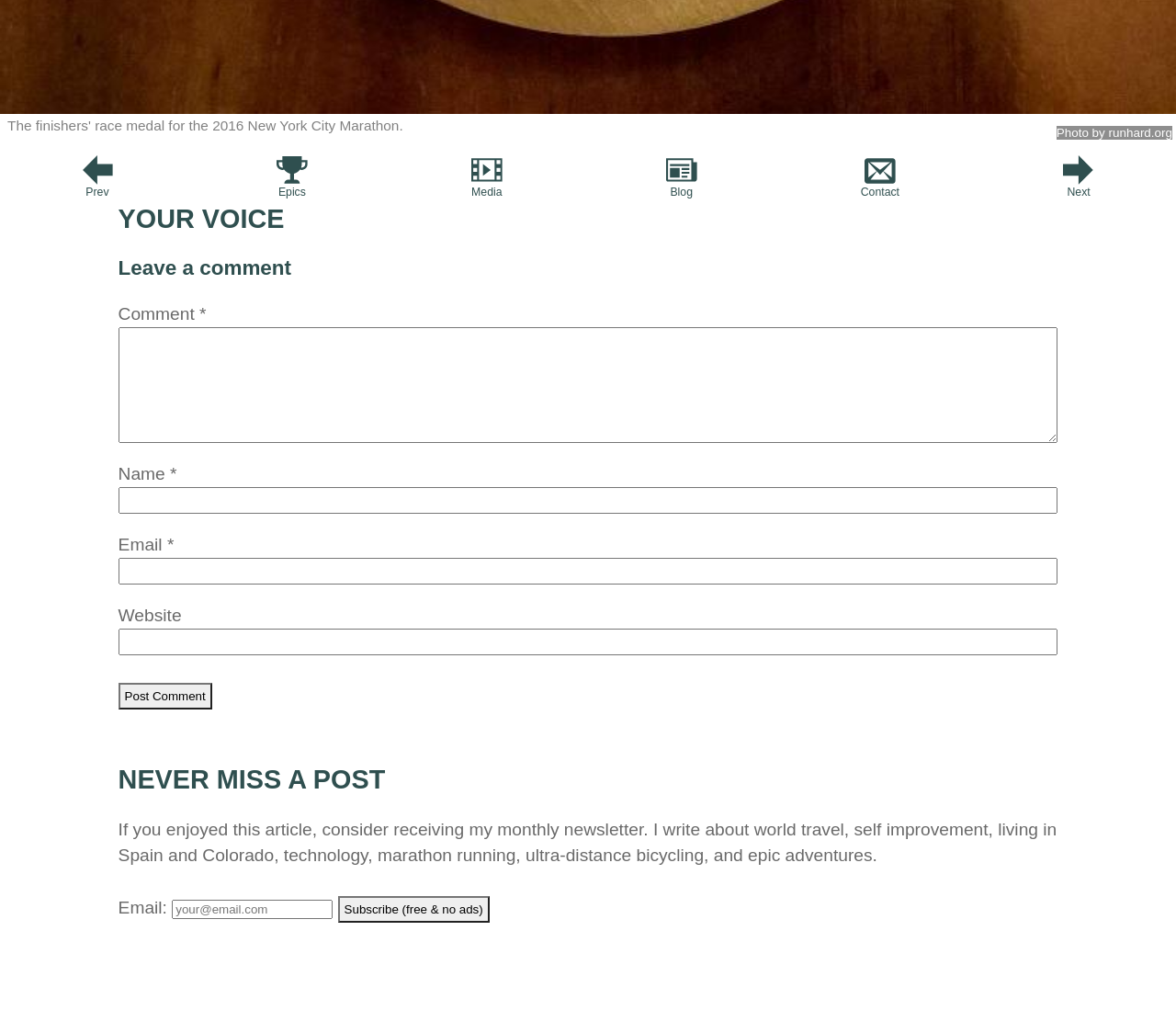Locate the bounding box coordinates of the clickable region to complete the following instruction: "Subscribe to the newsletter."

[0.287, 0.868, 0.416, 0.893]